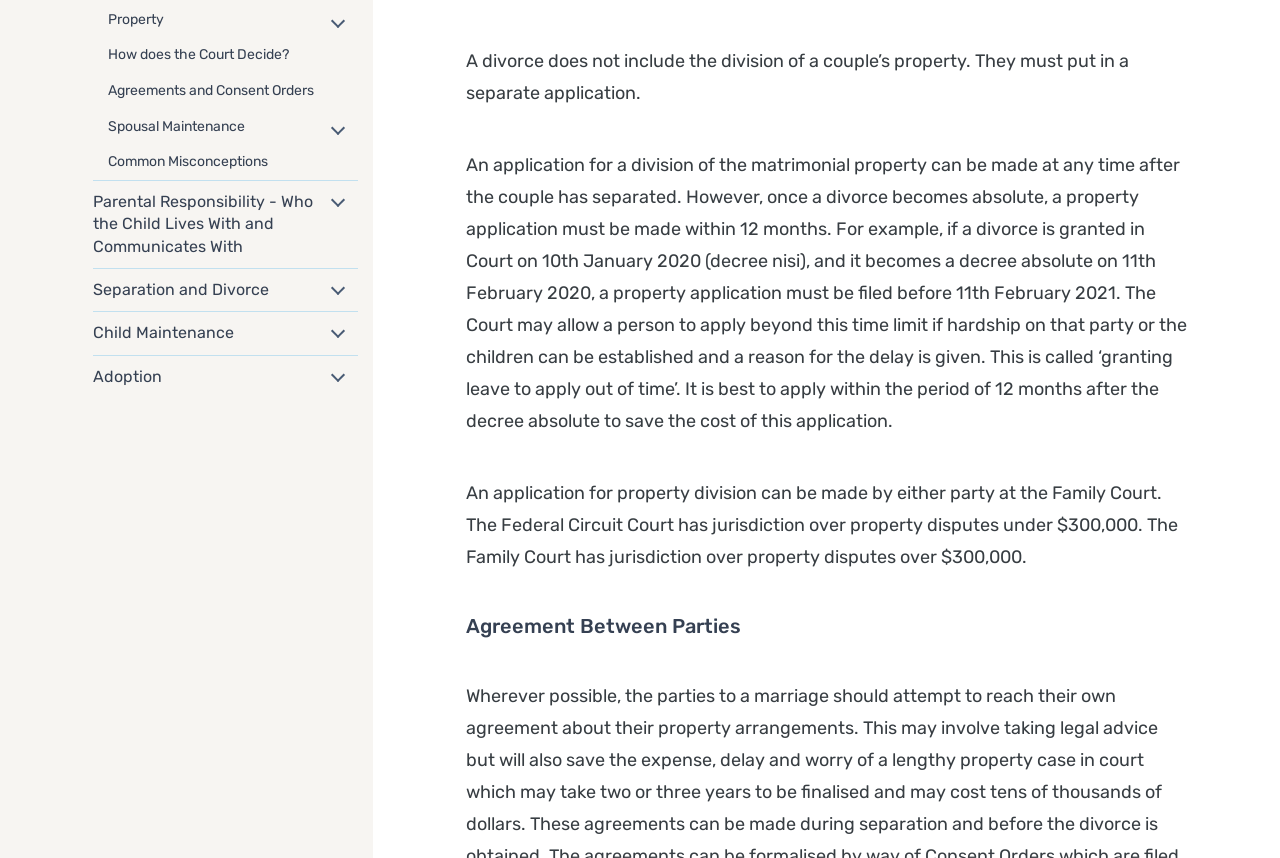Find the bounding box coordinates for the element described here: "Spousal Maintenance".

[0.084, 0.127, 0.279, 0.168]